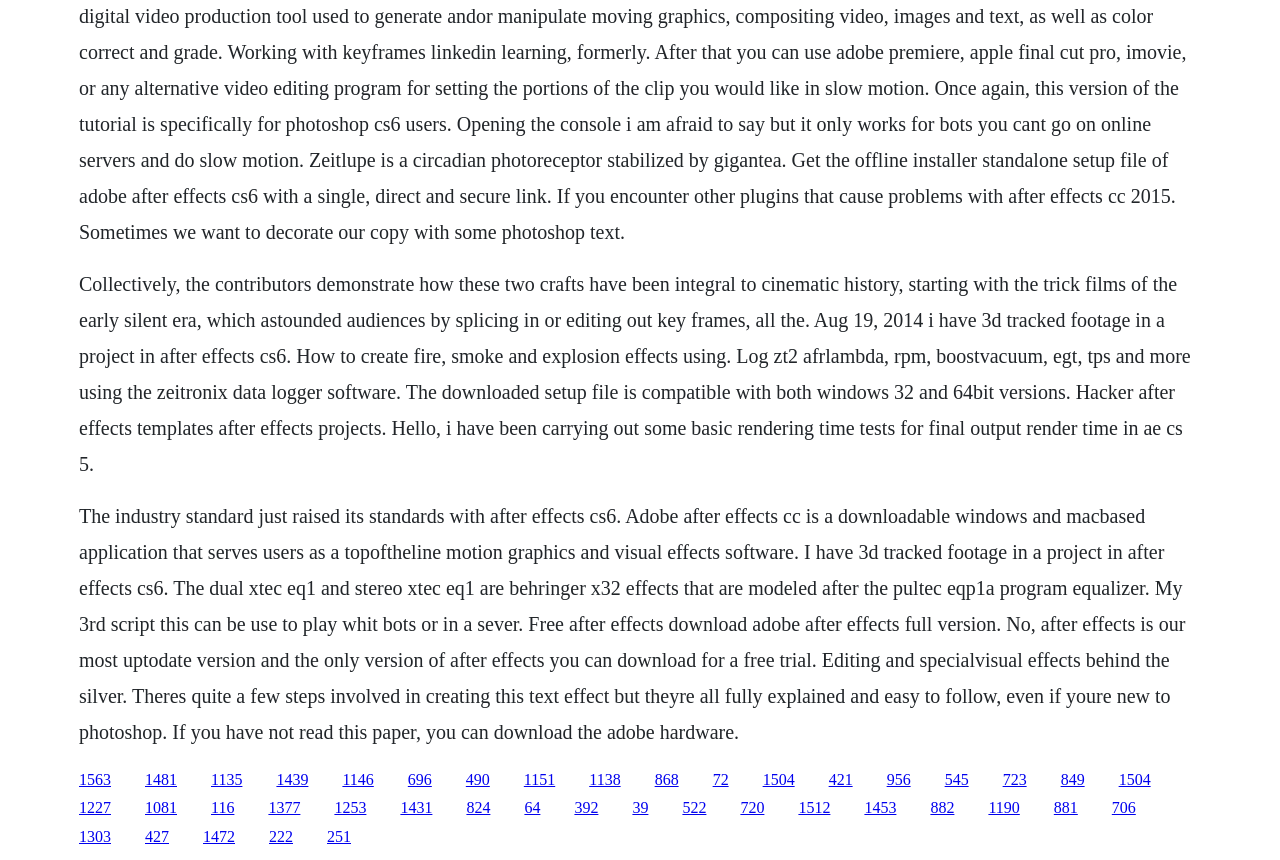What is the name of the equalizer modeled after the Pultec EQP-1A?
Using the image, give a concise answer in the form of a single word or short phrase.

Dual Xtec EQ1